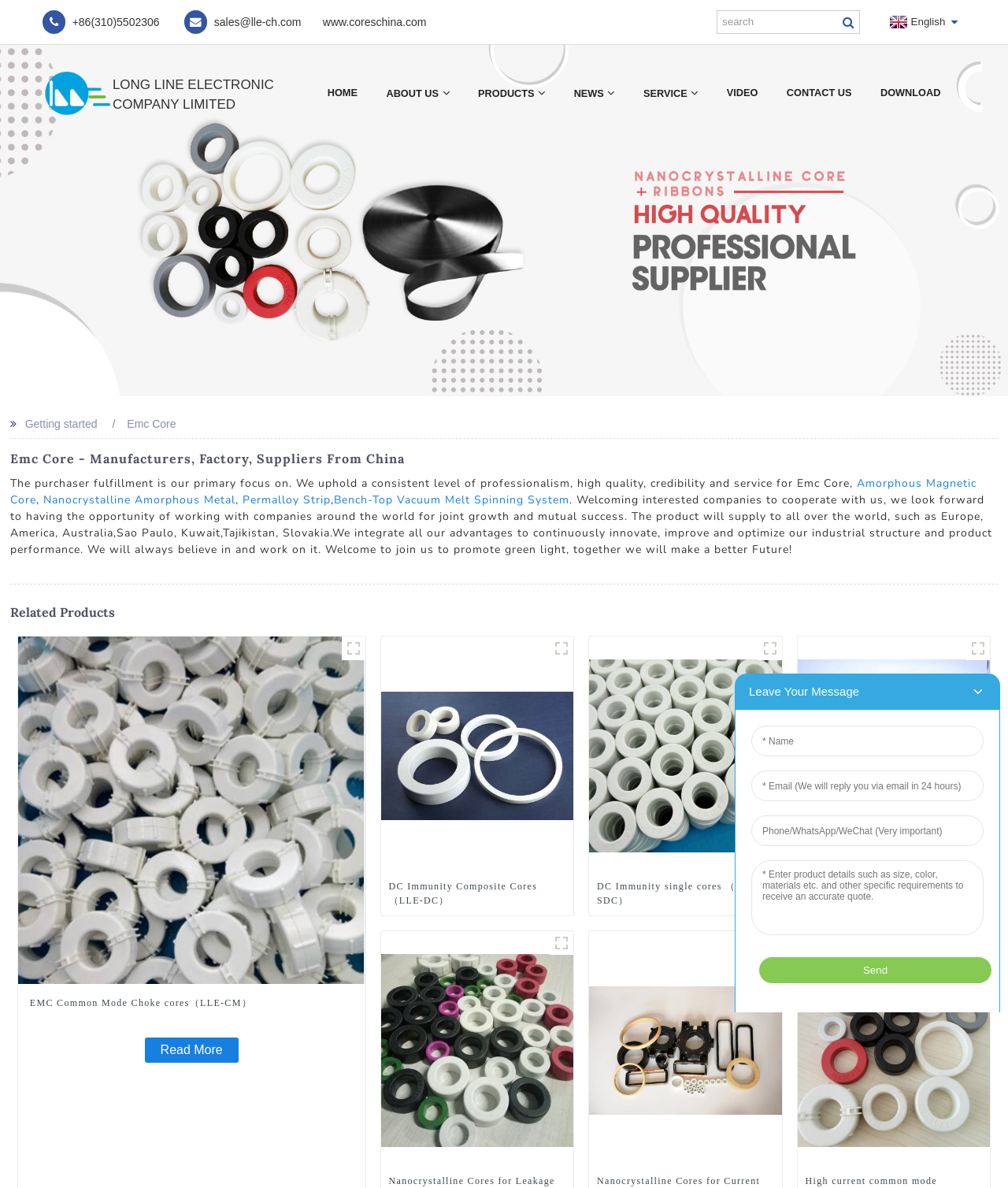Analyze the image and give a detailed response to the question:
What is the phone number on the top left?

I found the phone number by looking at the top left corner of the webpage, where I saw a static text element with the phone number +86(310)5502306.